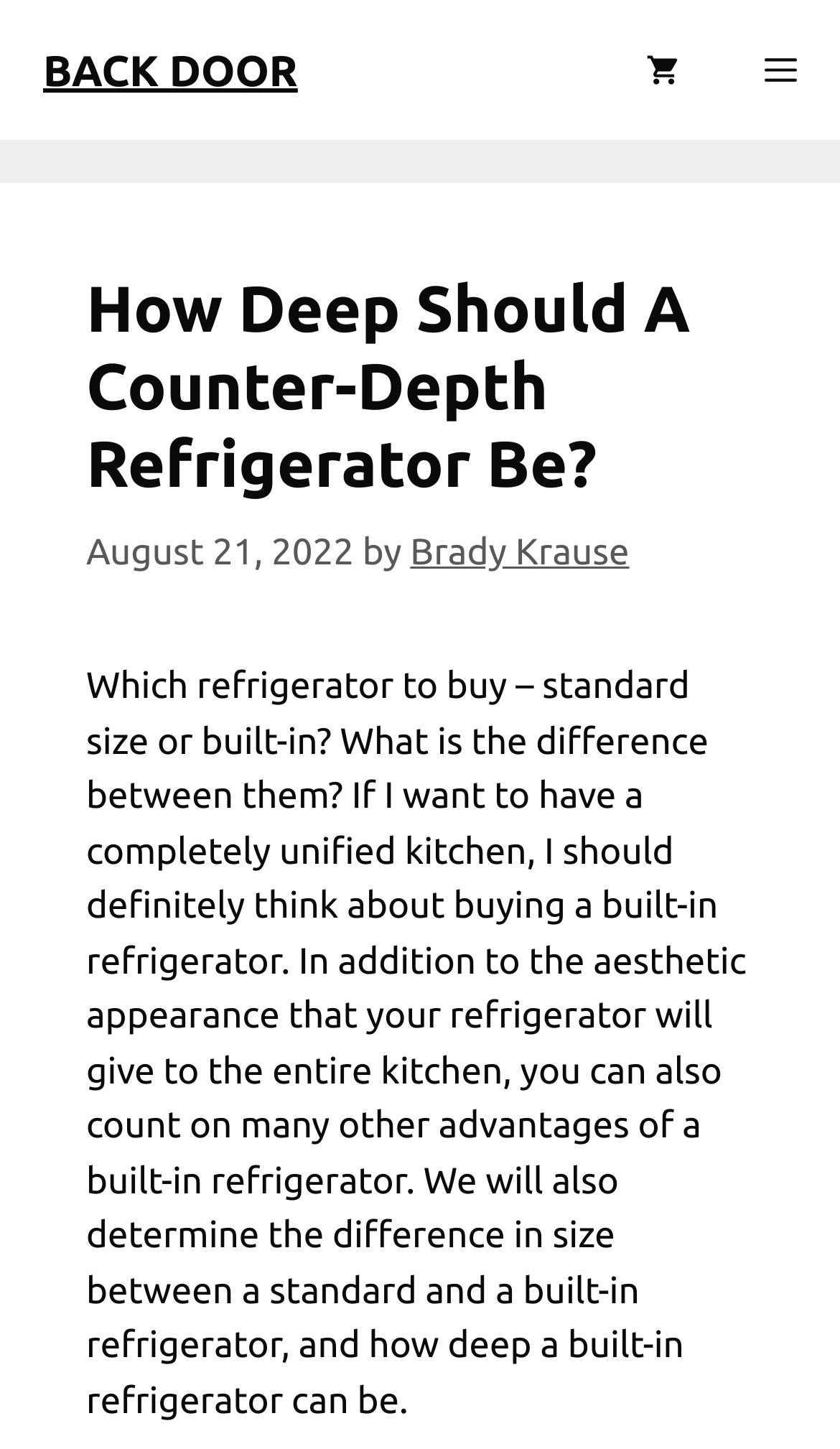Elaborate on the webpage's design and content in a detailed caption.

The webpage appears to be an article discussing the differences between standard size and built-in refrigerators. At the top of the page, there is a navigation section with a "BACK DOOR" link on the left, a "Menu" button in the middle, and a "View your shopping cart" link on the right. 

Below the navigation section, there is a main content area with a heading that reads "How Deep Should A Counter-Depth Refrigerator Be?" The heading is centered near the top of the content area. Directly below the heading, there is a timestamp indicating the article was published on August 21, 2022, followed by the author's name, "Brady Krause". 

The main article text is a single paragraph that discusses the advantages of built-in refrigerators, including their aesthetic appeal and other benefits. The text also mentions the difference in size between standard and built-in refrigerators and how deep a built-in refrigerator can be. The article text takes up most of the content area, spanning from the top to the bottom.